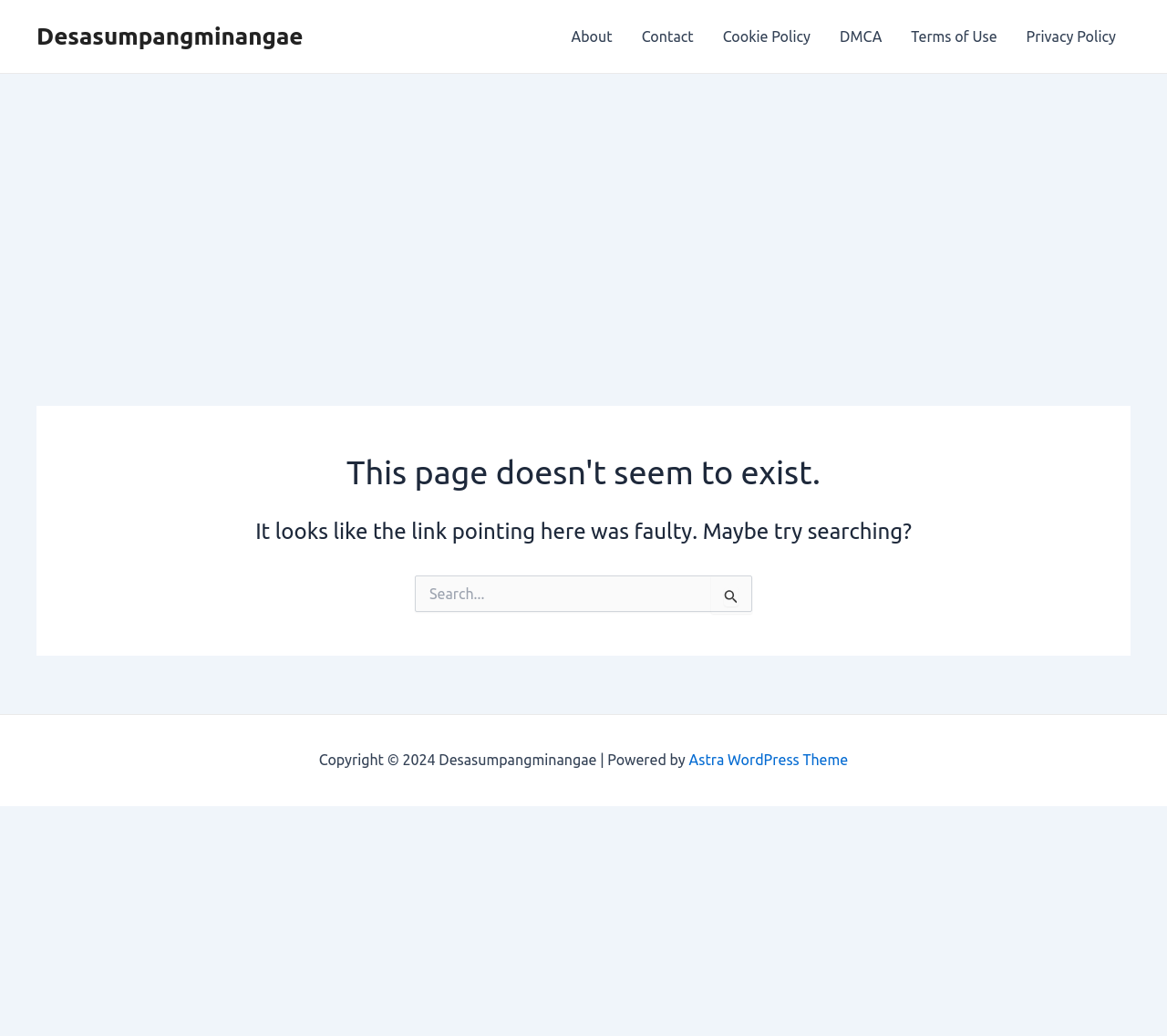Please specify the bounding box coordinates of the area that should be clicked to accomplish the following instruction: "Click the Contact link". The coordinates should consist of four float numbers between 0 and 1, i.e., [left, top, right, bottom].

[0.537, 0.0, 0.607, 0.07]